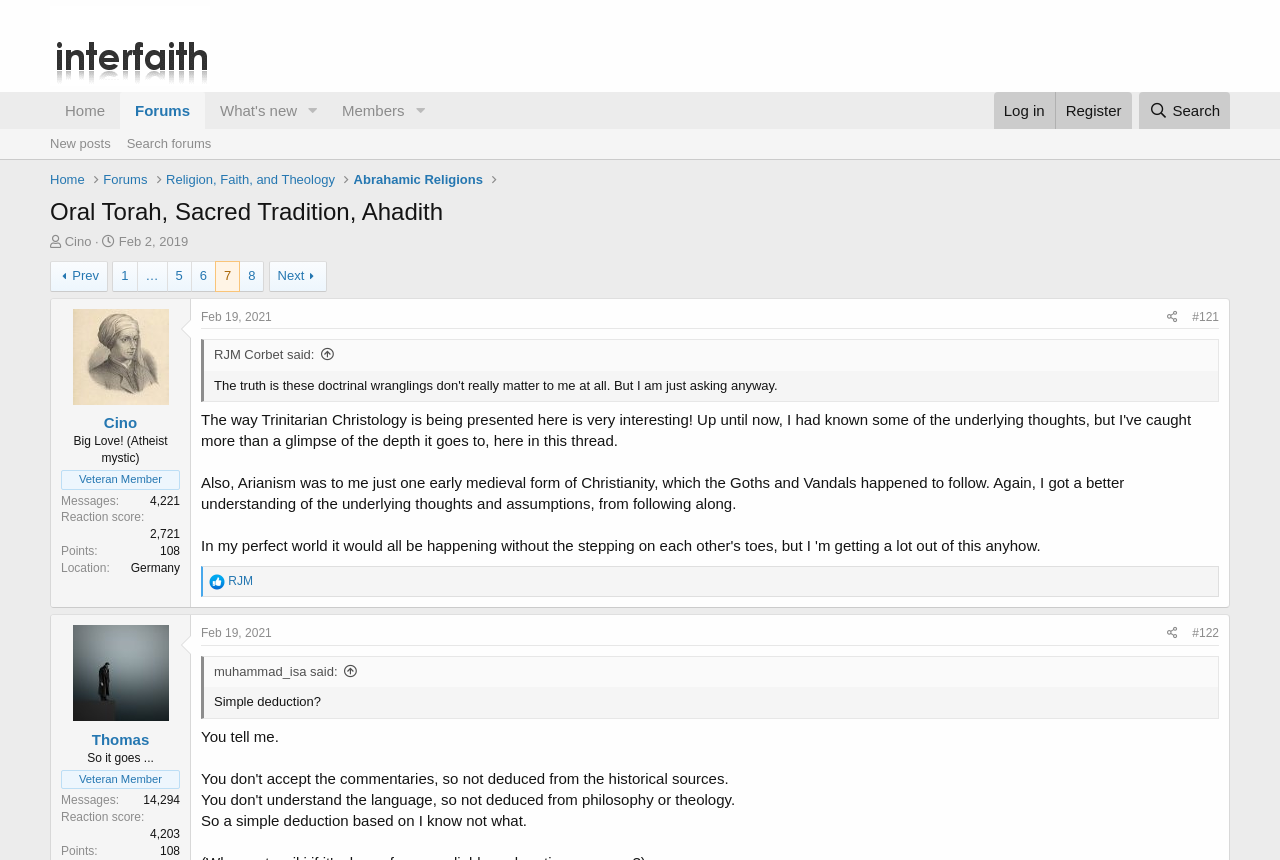Please specify the coordinates of the bounding box for the element that should be clicked to carry out this instruction: "Log in to the forum". The coordinates must be four float numbers between 0 and 1, formatted as [left, top, right, bottom].

[0.776, 0.107, 0.824, 0.15]